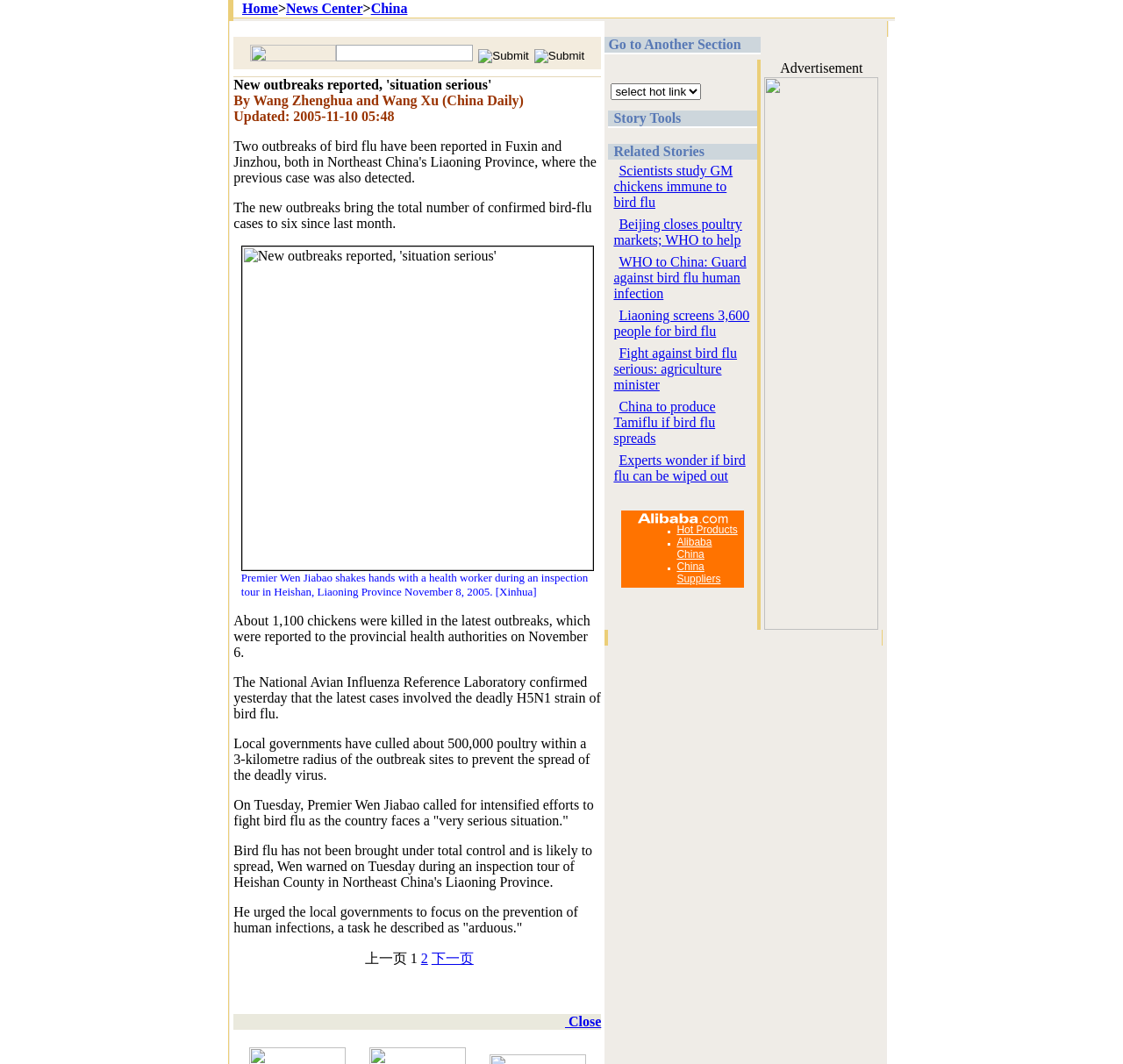What is the task described by Premier Wen Jiabao as 'arduous'?
Using the information from the image, give a concise answer in one word or a short phrase.

prevention of human infections